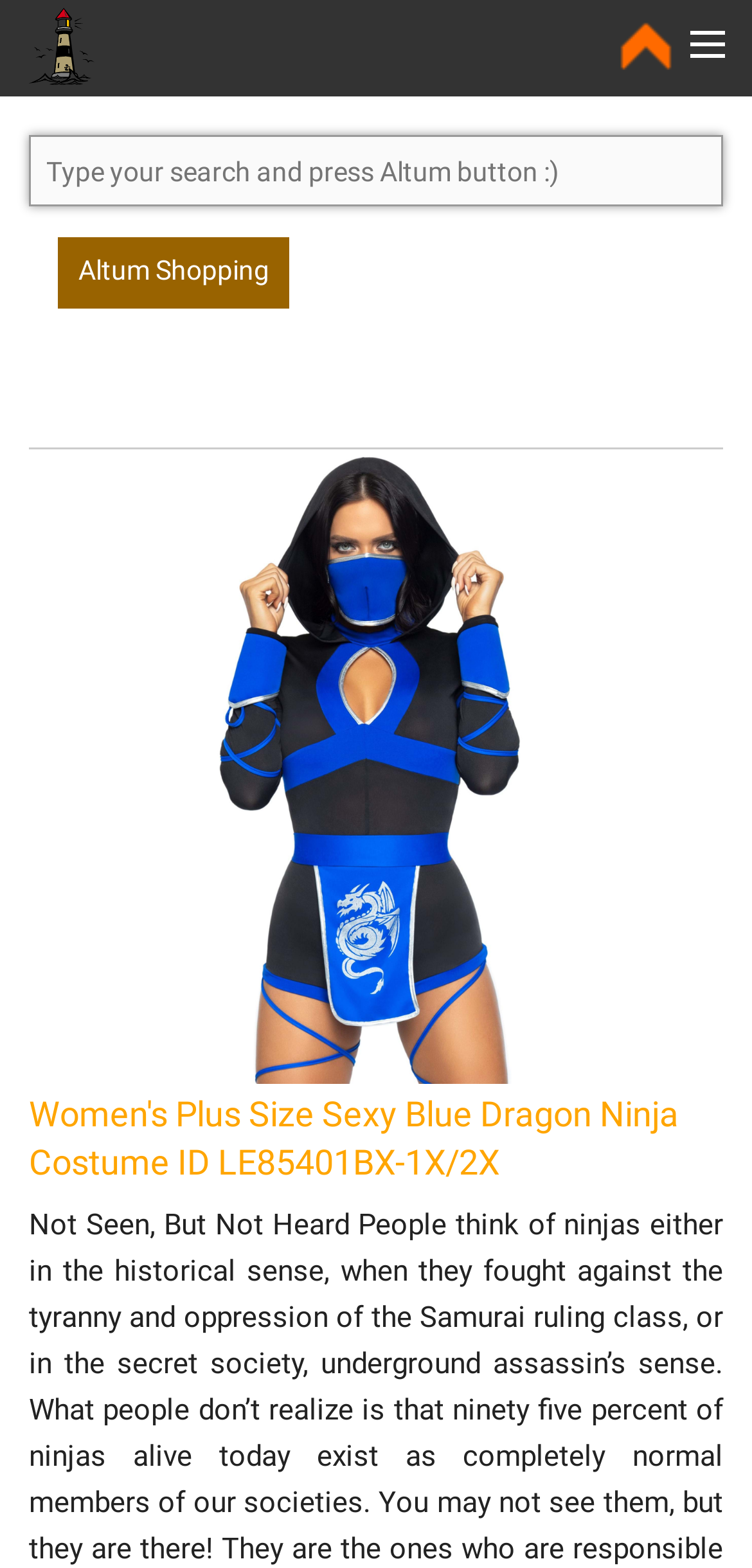From the image, can you give a detailed response to the question below:
What is the purpose of the Altum button?

The purpose of the Altum button can be inferred from the text 'Type your search and press Altum button :)' which is located next to the button, suggesting that the button is used to initiate a search.